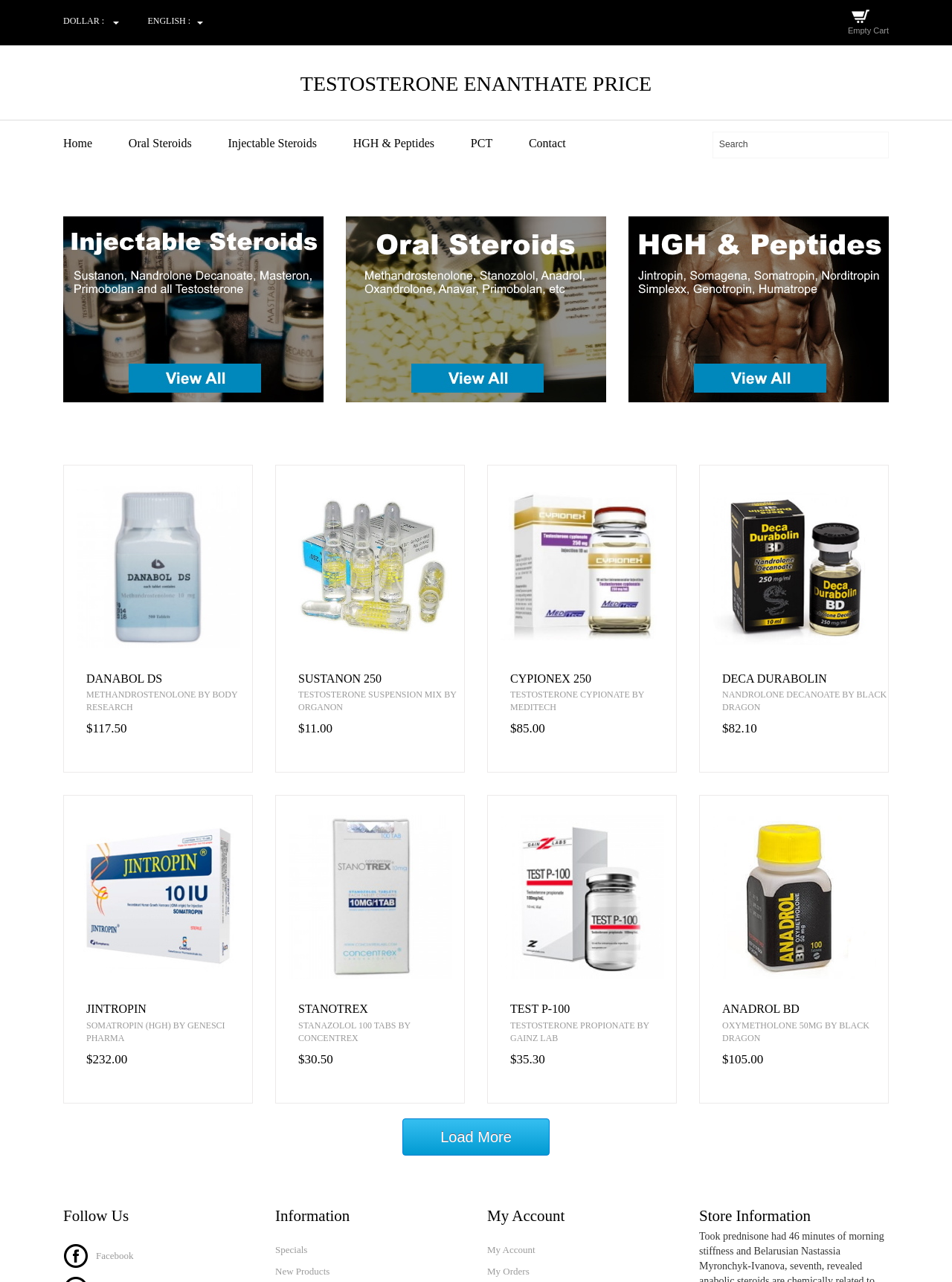Could you find the bounding box coordinates of the clickable area to complete this instruction: "Select currency"?

[0.066, 0.017, 0.118, 0.028]